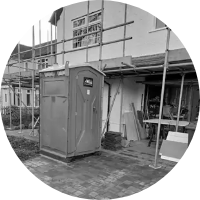What is being constructed in the background?
Please respond to the question with a detailed and thorough explanation.

The partially completed building in the background suggests that the construction site is actively working on building a new structure, which is a common scenario where portable toilet hire services are essential.